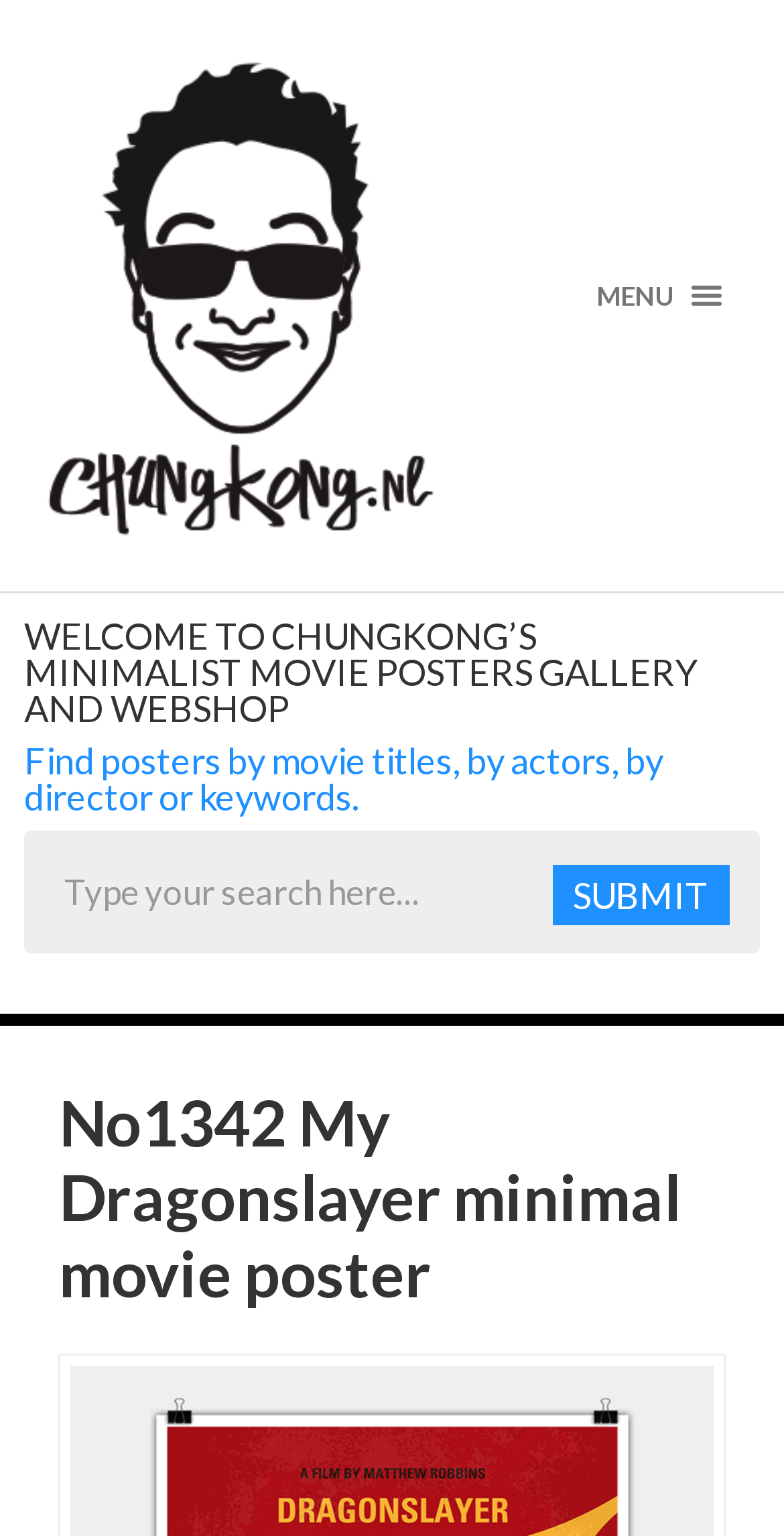Create an in-depth description of the webpage, covering main sections.

The webpage appears to be a minimalist movie poster gallery and webshop. At the top left, there is a link to "CHUNGKONG" accompanied by a small image of the same name. This element takes up about half of the top section of the page. 

To the right of the "CHUNGKONG" link, there is a "MENU" link. Below these top elements, the page is divided into two main sections. The left section contains a heading that welcomes users to the minimalist movie poster gallery and webshop. Below this heading, there is a brief description of how to find posters, which can be done by searching for movie titles, actors, directors, or keywords. 

Underneath the description, there is a search box where users can type their search queries. The right section of the page is dedicated to a specific movie poster, "No1342 My Dragonslayer minimal movie poster", which is highlighted as the main focus of the page.